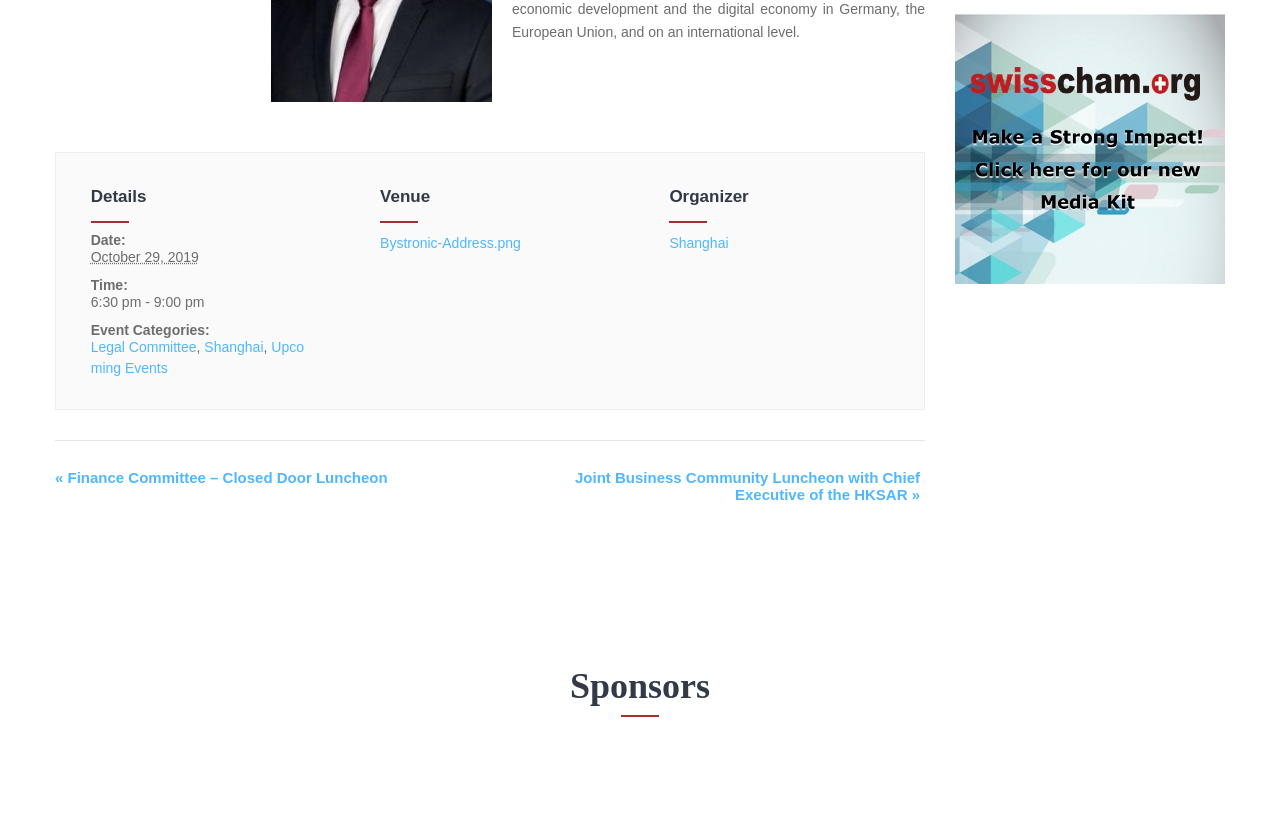What is the date of the event?
From the image, respond with a single word or phrase.

October 29, 2019